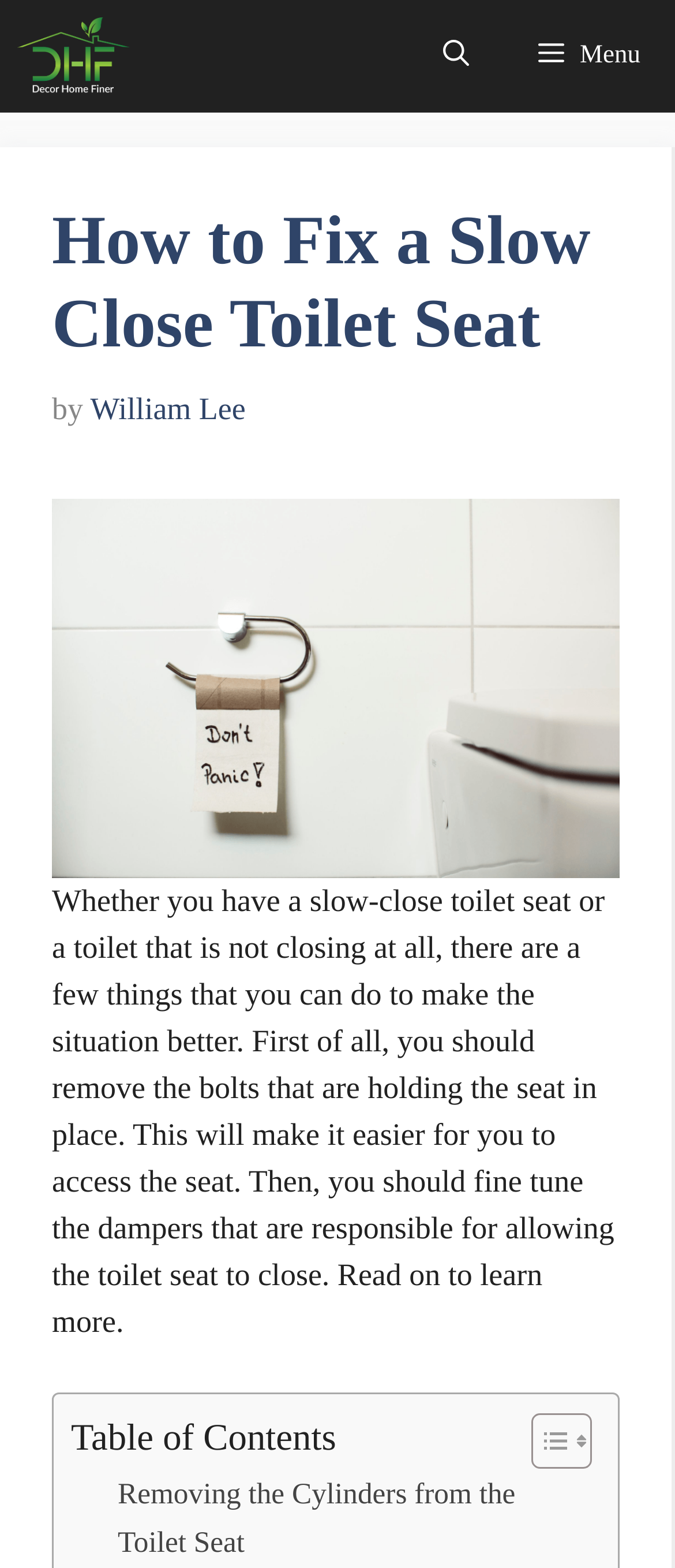Analyze the image and deliver a detailed answer to the question: What is the function of the dampers in a toilet seat?

The article mentions that fine-tuning the dampers is a step in fixing a slow-close toilet seat, implying that the dampers are responsible for allowing the toilet seat to close.